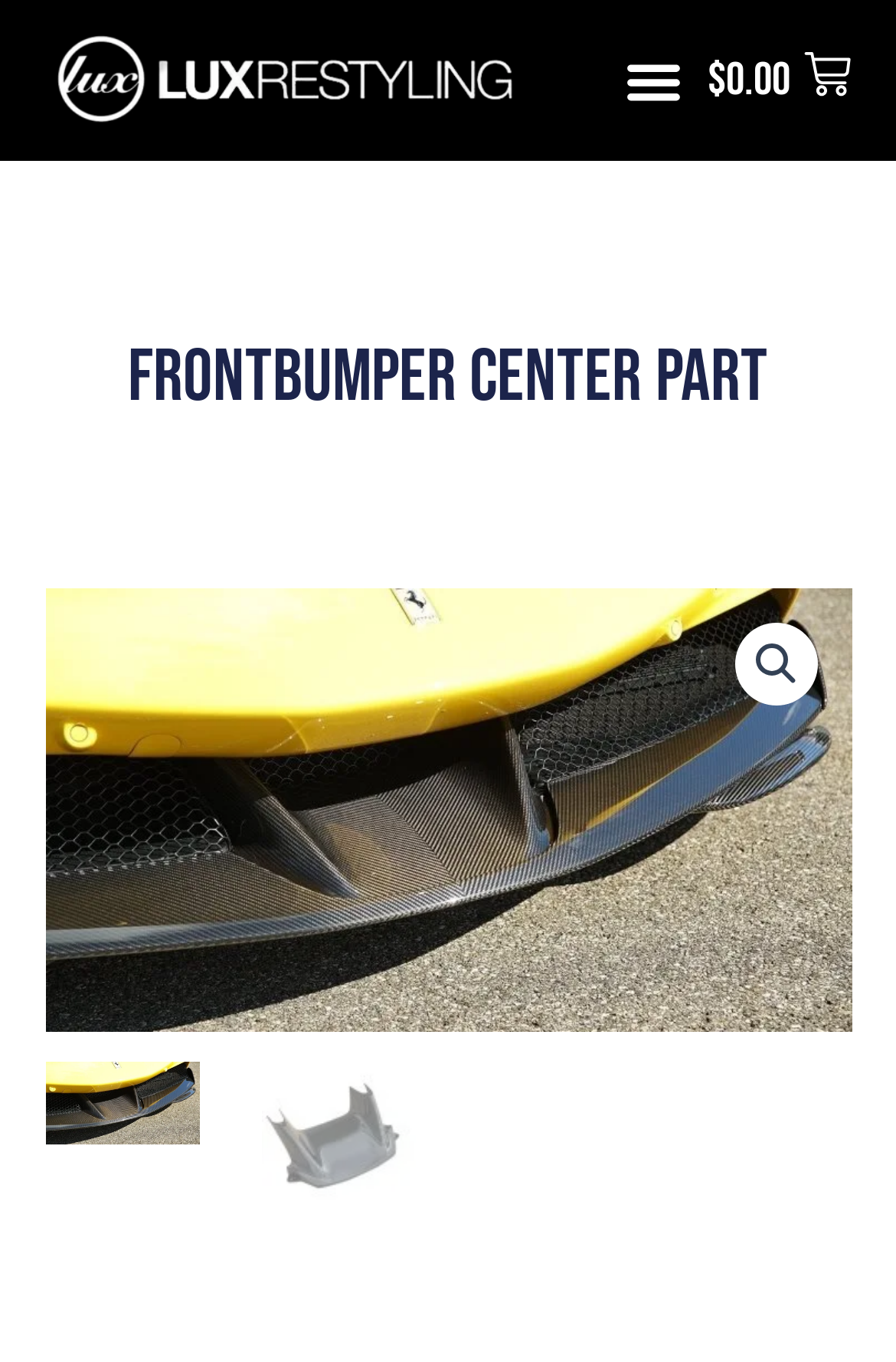Give a detailed account of the webpage's layout and content.

The webpage is about a product called "FRONTBUMPER CENTER PART" from Lux Restyling. At the top left, there is a link, and next to it, a button labeled "Menu Toggle". On the top right, there is a link showing the cart price, "$0.00 Cart", accompanied by a small image. 

Below the top section, a prominent heading displays the product name, "FRONTBUMPER CENTER PART", spanning the entire width of the page. 

In the middle section, there is a search icon, represented by a magnifying glass emoji, "🔍", positioned near the top right. Below it, a large image takes up most of the page's width. 

At the bottom, there are two smaller images, one on the left and one on the right, showcasing the product from different angles.